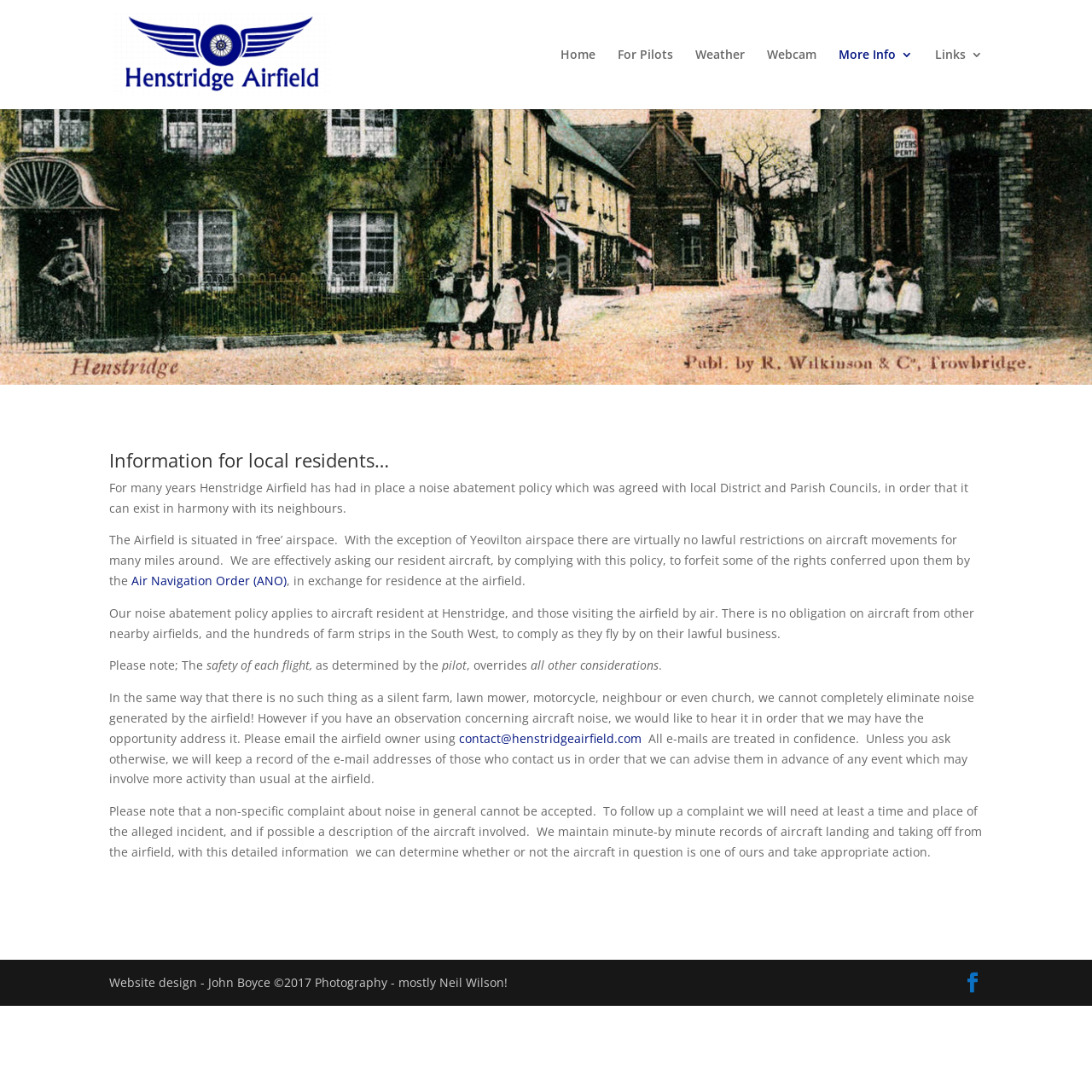Bounding box coordinates are to be given in the format (top-left x, top-left y, bottom-right x, bottom-right y). All values must be floating point numbers between 0 and 1. Provide the bounding box coordinate for the UI element described as: contact@henstridgeairfield.com

[0.42, 0.669, 0.588, 0.683]